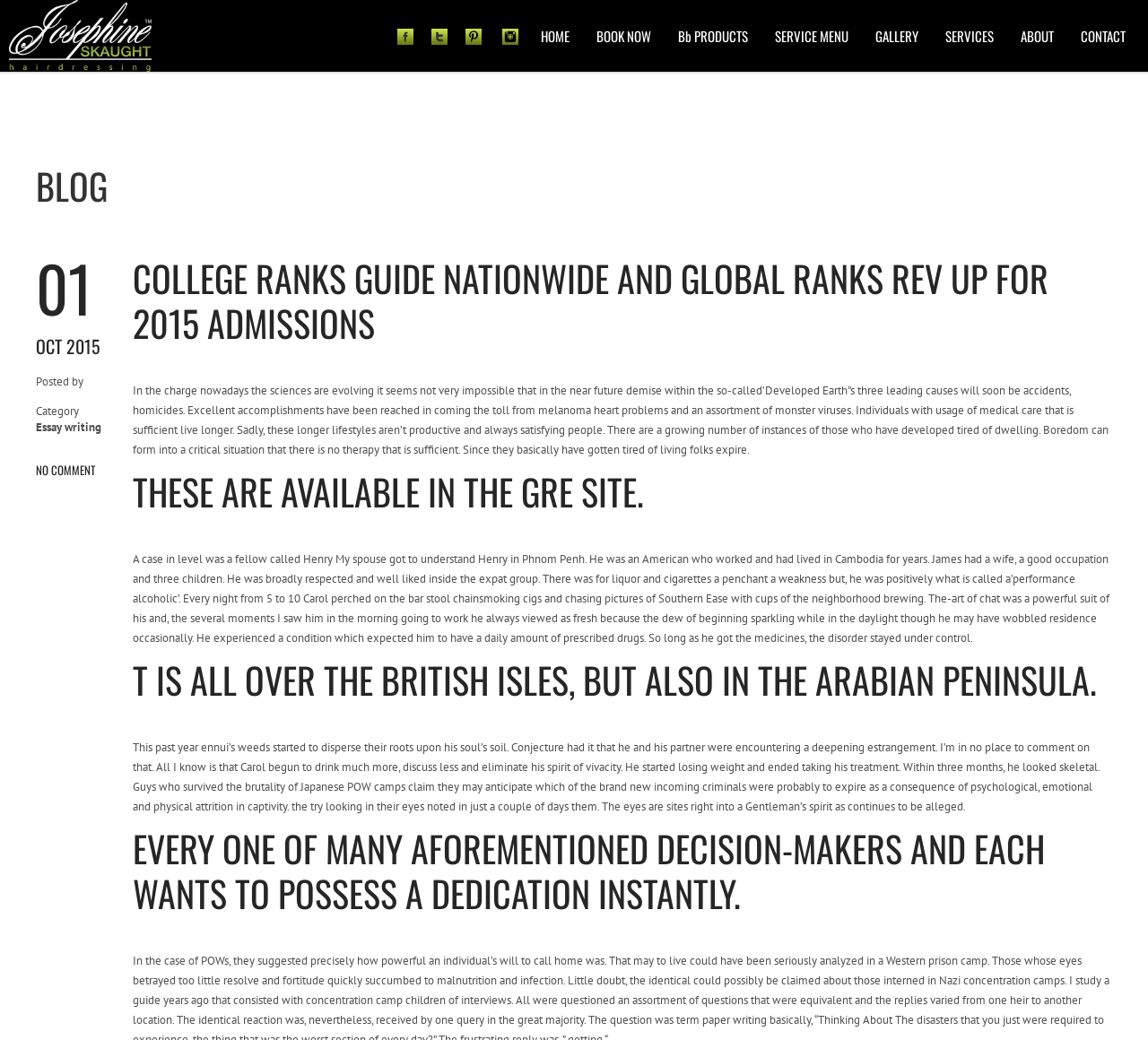Produce a meticulous description of the webpage.

This webpage is about Josephine Skaught Hairdressing, a hair salon located in the Arts District of Las Vegas. At the top left corner, there is a logo image with a link to the homepage. Next to the logo, there are seven navigation links: HOME, BOOK NOW, Bb PRODUCTS, SERVICE MENU, GALLERY, SERVICES, and ABOUT. On the right side of the navigation links, there are five social media links, each represented by an image.

Below the navigation links, there is a blog section with a heading "BLOG" and a date "01 OCT 2015". The blog post has a title "COLLEGE RANKS GUIDE NATIONWIDE AND GLOBAL RANKS REV UP FOR 2015 ADMISSIONS" and several paragraphs of text discussing topics such as the evolution of sciences, medical care, and the importance of willpower. The text is divided into sections with headings, including "THESE ARE AVAILABLE IN THE GRE SITE", "T IS ALL OVER THE BRITISH ISLES, BUT ALSO IN THE ARABIAN PENINSULA", and "EVERY ONE OF MANY AFOREMENTIONED DECISION-MAKERS AND EACH WANTS TO POSSESS A DEDICATION INSTANTLY". There are also two links to "Essay writing" and "term paper writing" within the text.

Overall, the webpage has a simple layout with a focus on the blog post and navigation links to other sections of the website.